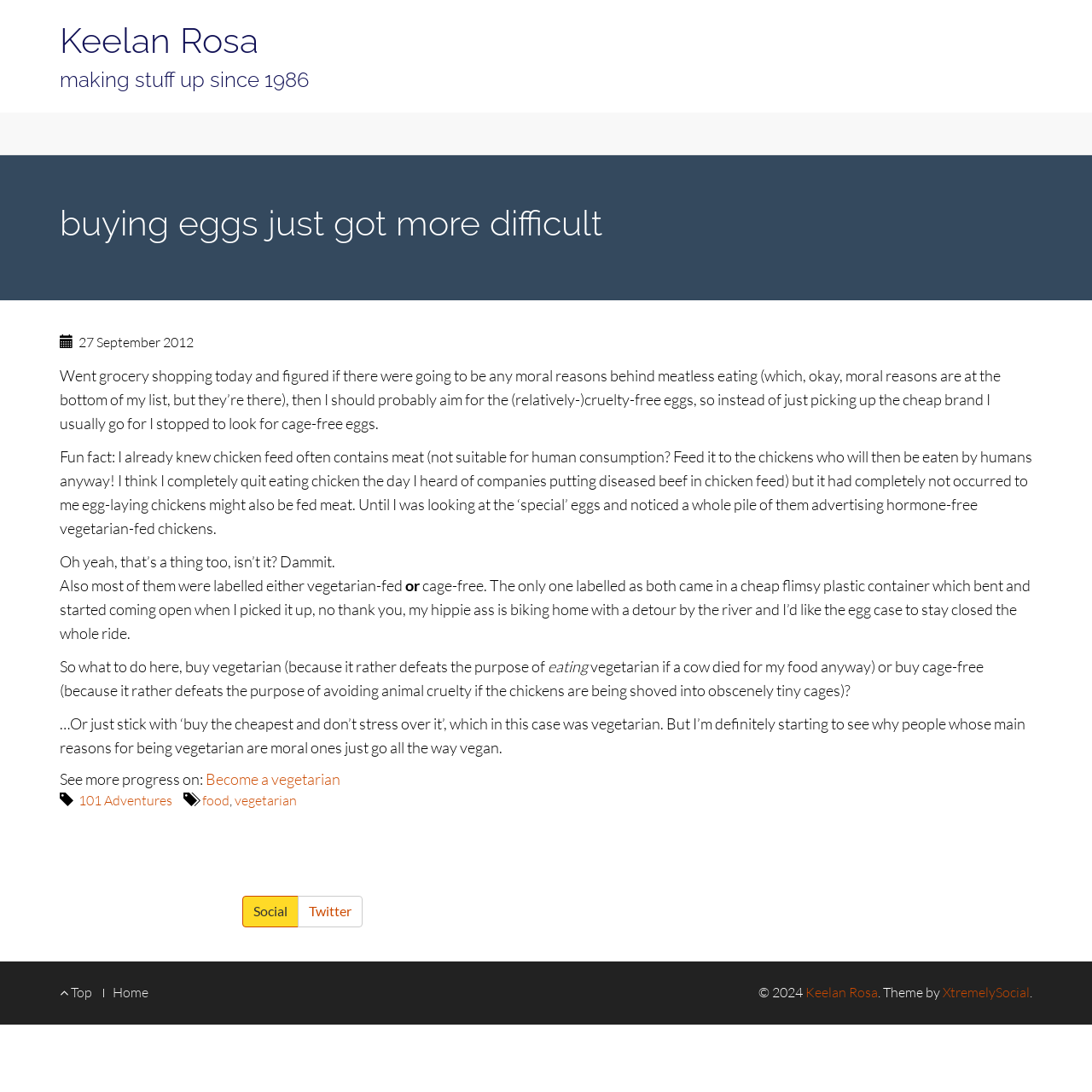Use a single word or phrase to answer this question: 
What is the author's name?

Keelan Rosa